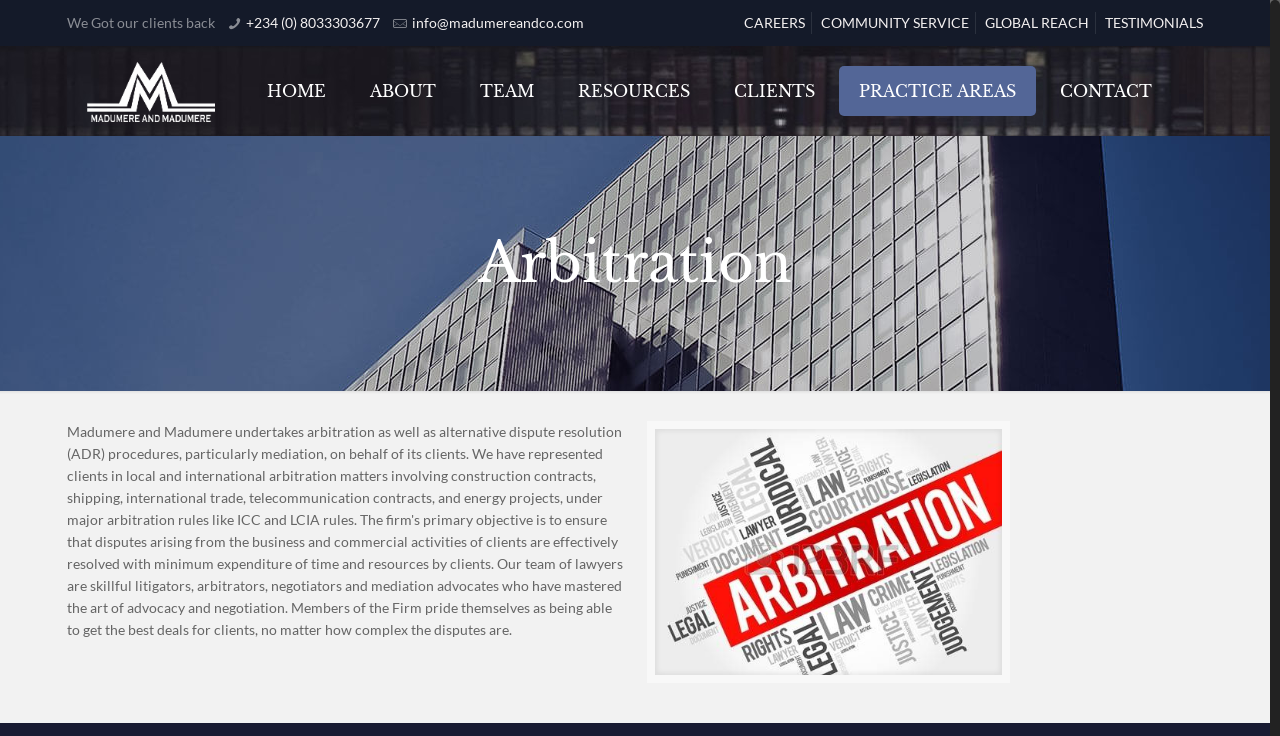Give a detailed account of the webpage.

The webpage appears to be a law firm's website, specifically focused on arbitration services. At the top, there is a heading "Arbitration" and a logo or image related to arbitration, taking up a significant portion of the page. 

Below the heading, there is a brief statement "We Got our clients back" followed by two contact links, "+234 (0) 8033303677" and "info@madumereandco.com", which are positioned side by side. 

To the right of these contact links, there are five more links: "CAREERS", "COMMUNITY SERVICE", "GLOBAL REACH", "TESTIMONIALS", and they are aligned horizontally. 

Further down, there is a navigation menu with nine links: "HOME", "ABOUT", "TEAM", "RESOURCES", "CLIENTS", "PRACTICE AREAS", and "CONTACT", which are also aligned horizontally. 

The webpage has a total of 11 links, 2 contact links, 1 heading, 1 image, and 1 static text. The image is positioned at the bottom right of the page, and the rest of the elements are positioned at the top and middle sections of the page.